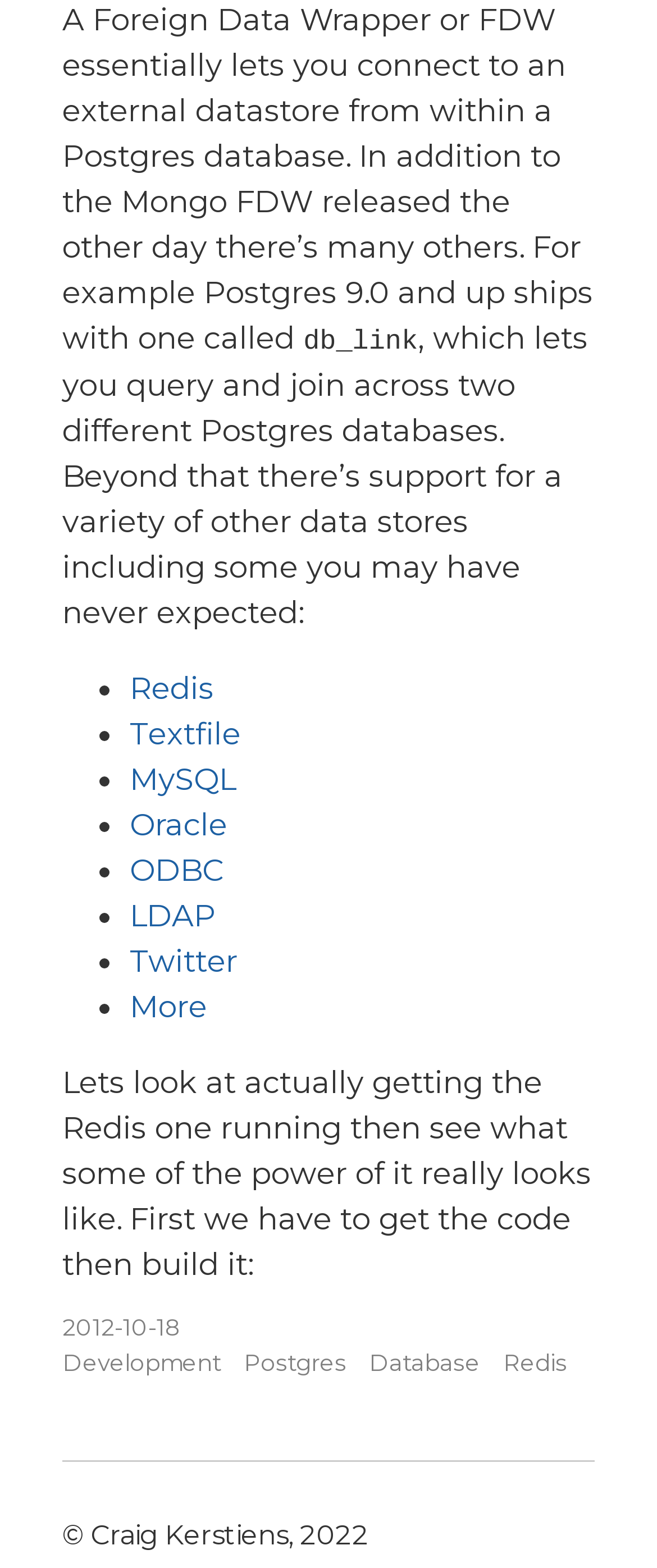Using the provided description: "Postgres", find the bounding box coordinates of the corresponding UI element. The output should be four float numbers between 0 and 1, in the format [left, top, right, bottom].

[0.371, 0.859, 0.527, 0.876]